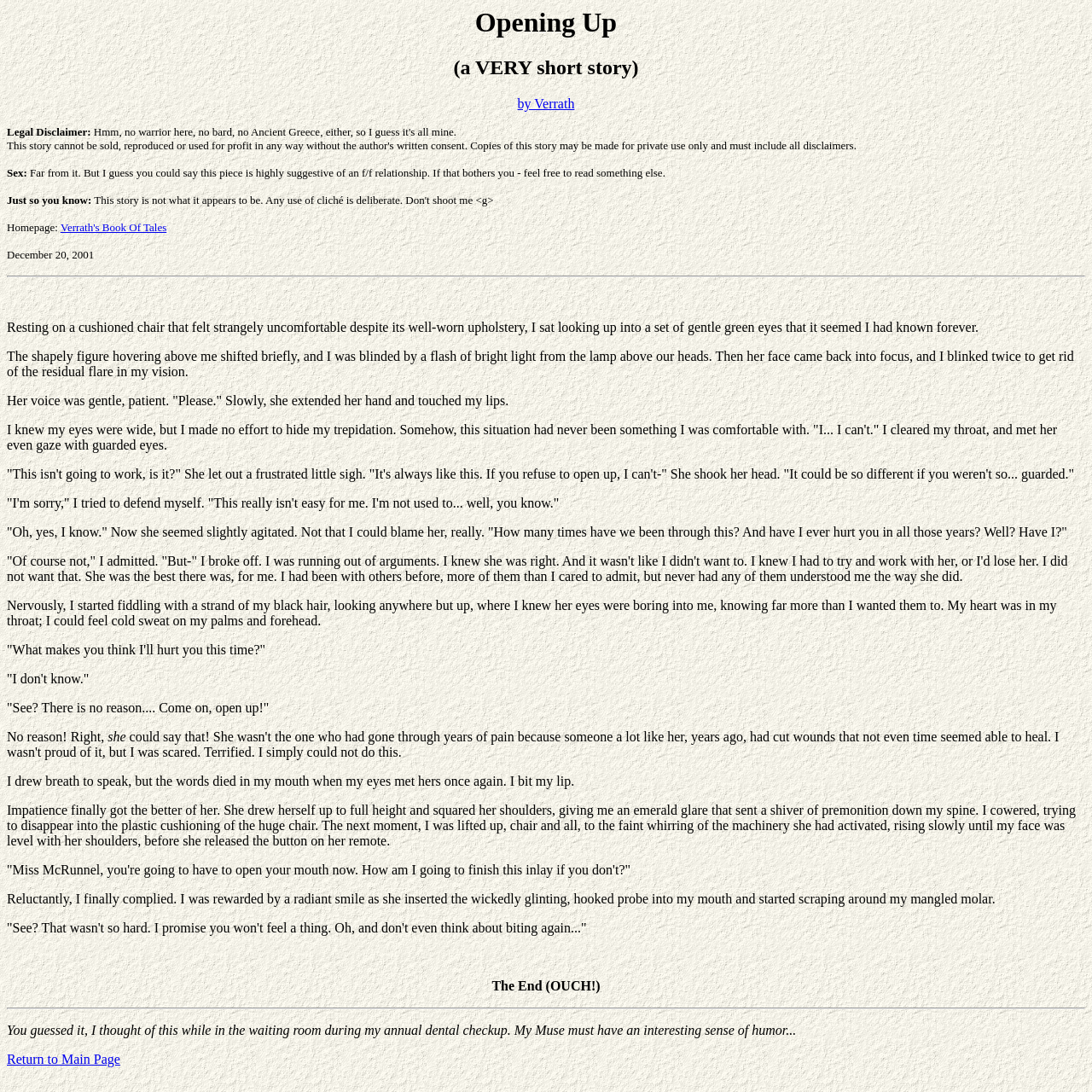Describe in detail what you see on the webpage.

The webpage is titled "Opening Up" and has a short subtitle "(a VERY short story)". Below the title, there is a link to the author's name, "by Verrath". A legal disclaimer and a note about the content's suggestive nature are placed below the author's name. 

The main content of the webpage is a short story, which starts with a descriptive passage about a character sitting in a cushioned chair, looking up at someone with gentle green eyes. The story unfolds as a conversation between the two characters, with the second character trying to persuade the first to "open up" and be more trusting. The conversation is interspersed with descriptive passages about the setting and the characters' actions.

The story takes a surprising turn when it becomes clear that the setting is a dentist's office, and the second character is a dentist trying to persuade the first to open their mouth for a dental procedure. The story ends with the dentist successfully completing the procedure and the patient reflecting on the experience.

At the bottom of the page, there is a horizontal separator, followed by a note from the author about how they came up with the idea for the story while waiting for a dental checkup. Finally, there is a link to return to the main page.